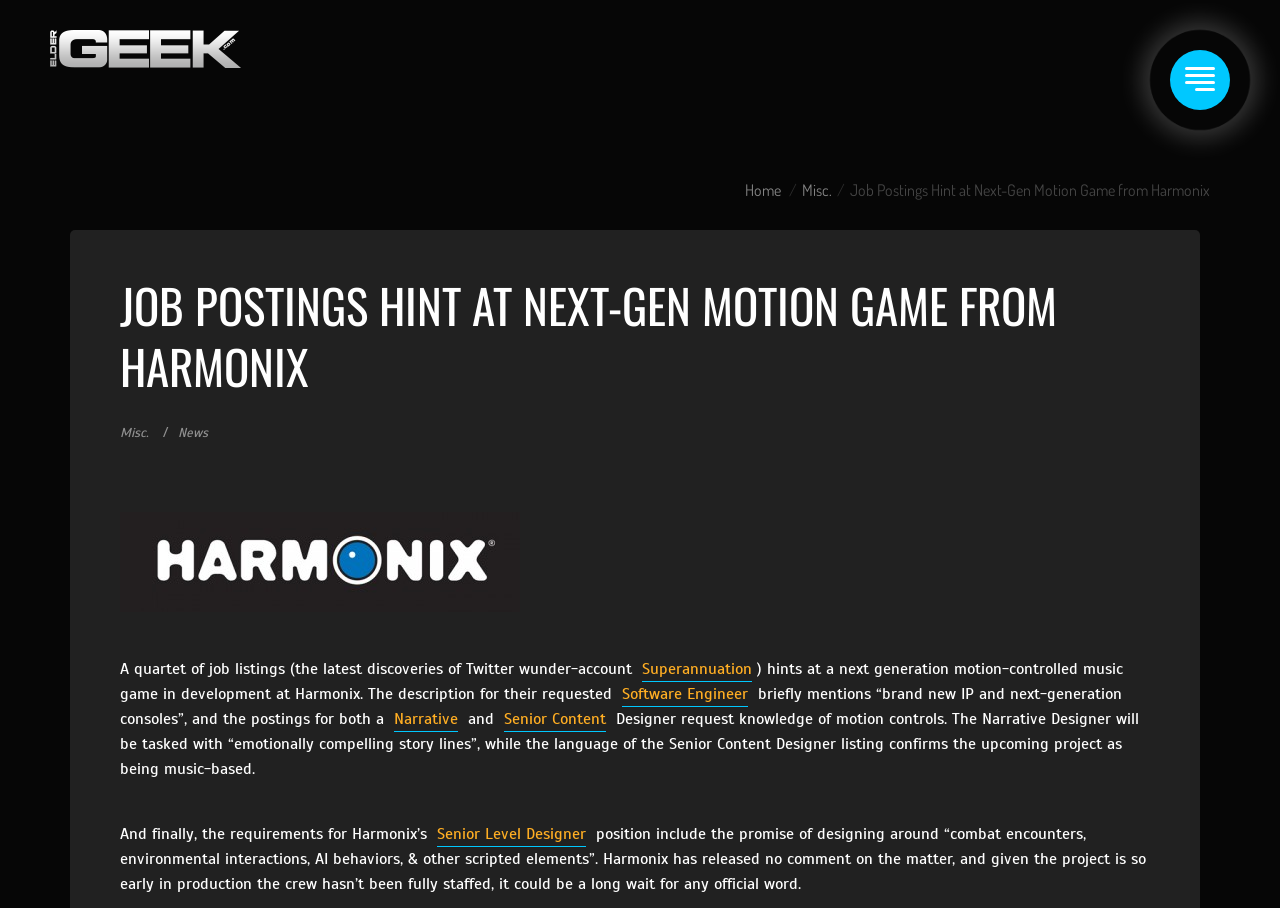Locate the bounding box coordinates of the item that should be clicked to fulfill the instruction: "Click the 'Contact me for a FREE 20min Discovery Call' link".

None